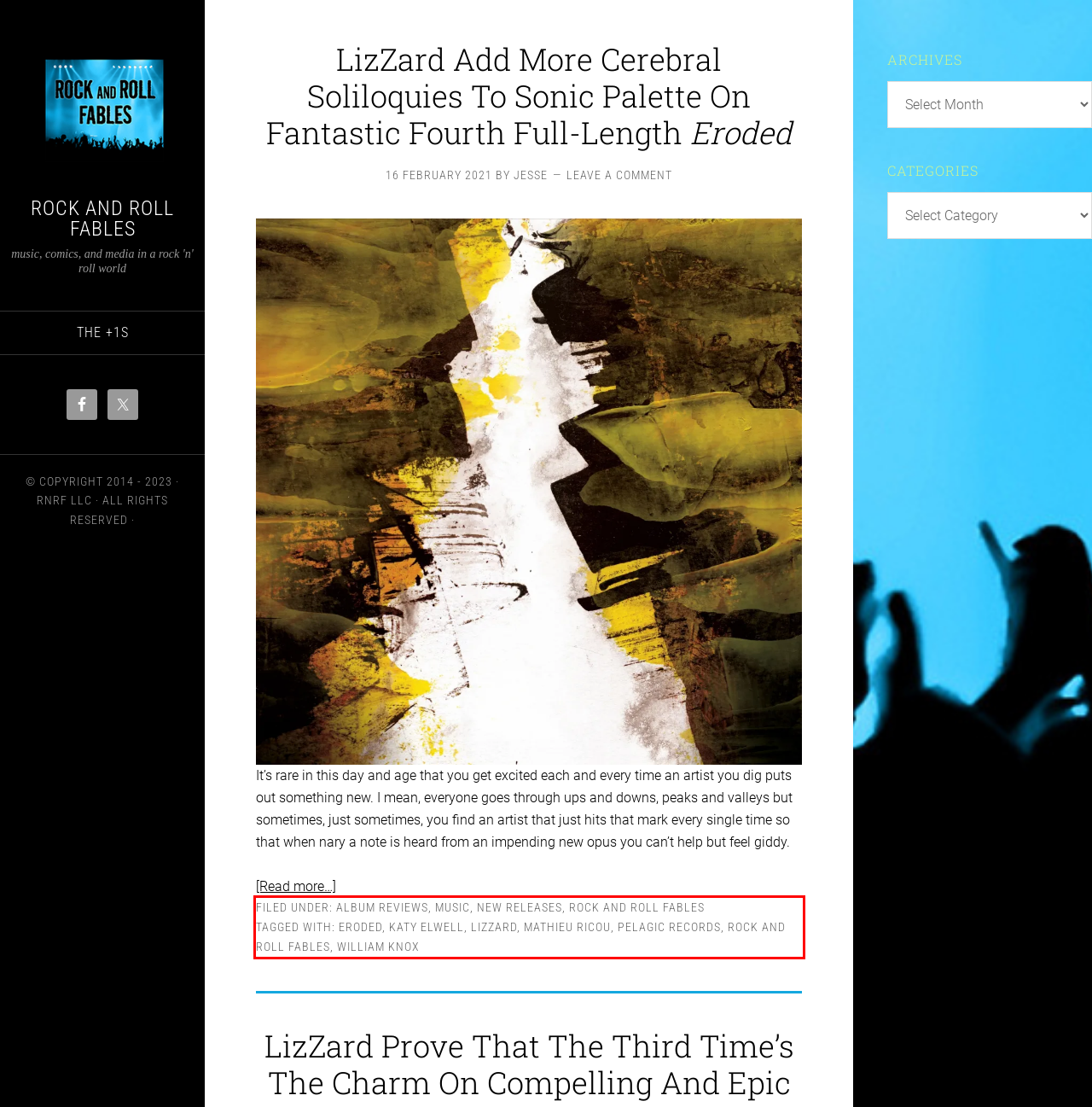Examine the screenshot of the webpage, locate the red bounding box, and generate the text contained within it.

FILED UNDER: ALBUM REVIEWS, MUSIC, NEW RELEASES, ROCK AND ROLL FABLES TAGGED WITH: ERODED, KATY ELWELL, LIZZARD, MATHIEU RICOU, PELAGIC RECORDS, ROCK AND ROLL FABLES, WILLIAM KNOX